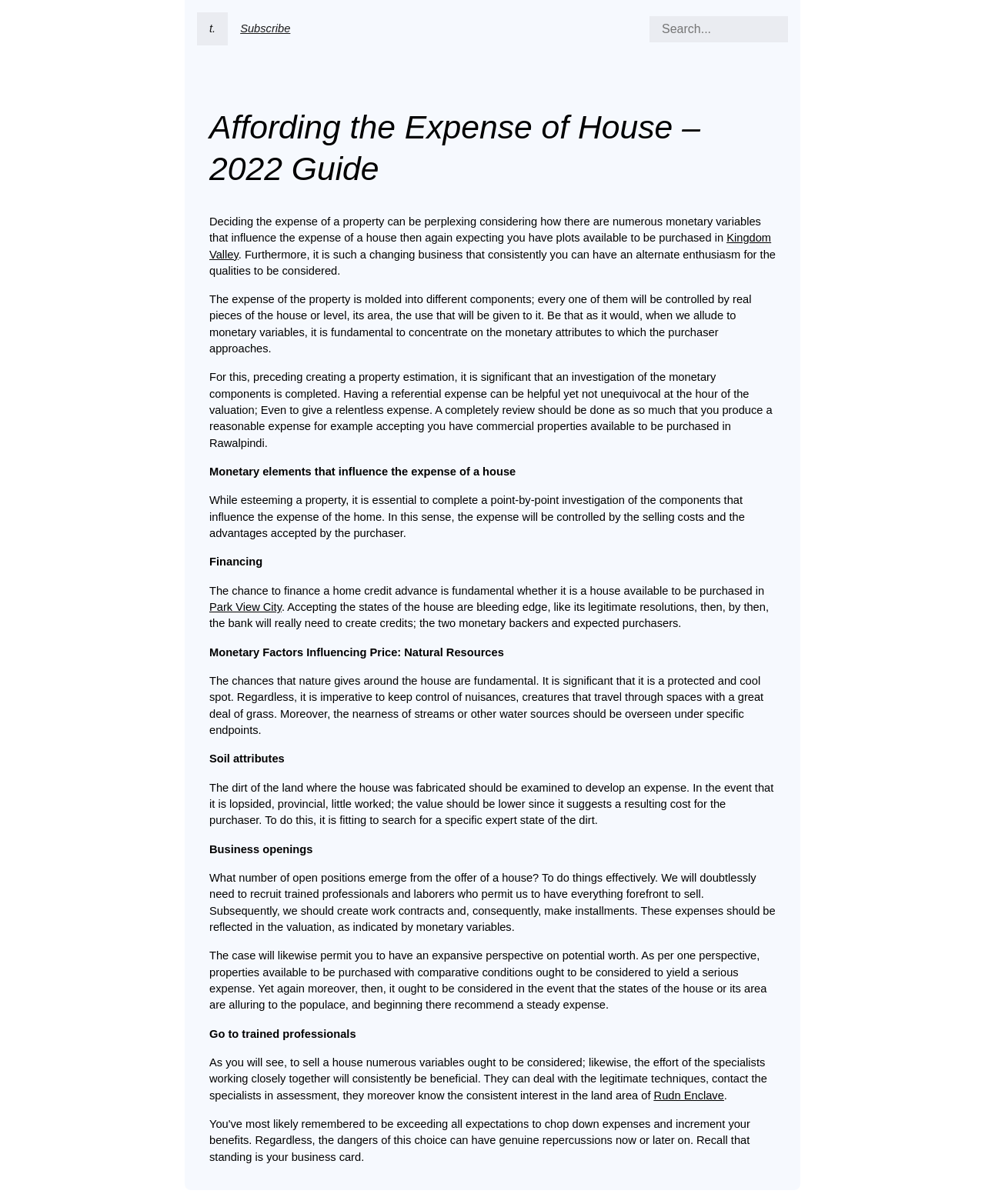What is the importance of financing in property valuation?
Look at the screenshot and give a one-word or phrase answer.

Fundamental